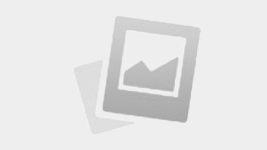What is the focus of the article?
Look at the image and respond with a one-word or short-phrase answer.

mechanisms of synapse loss